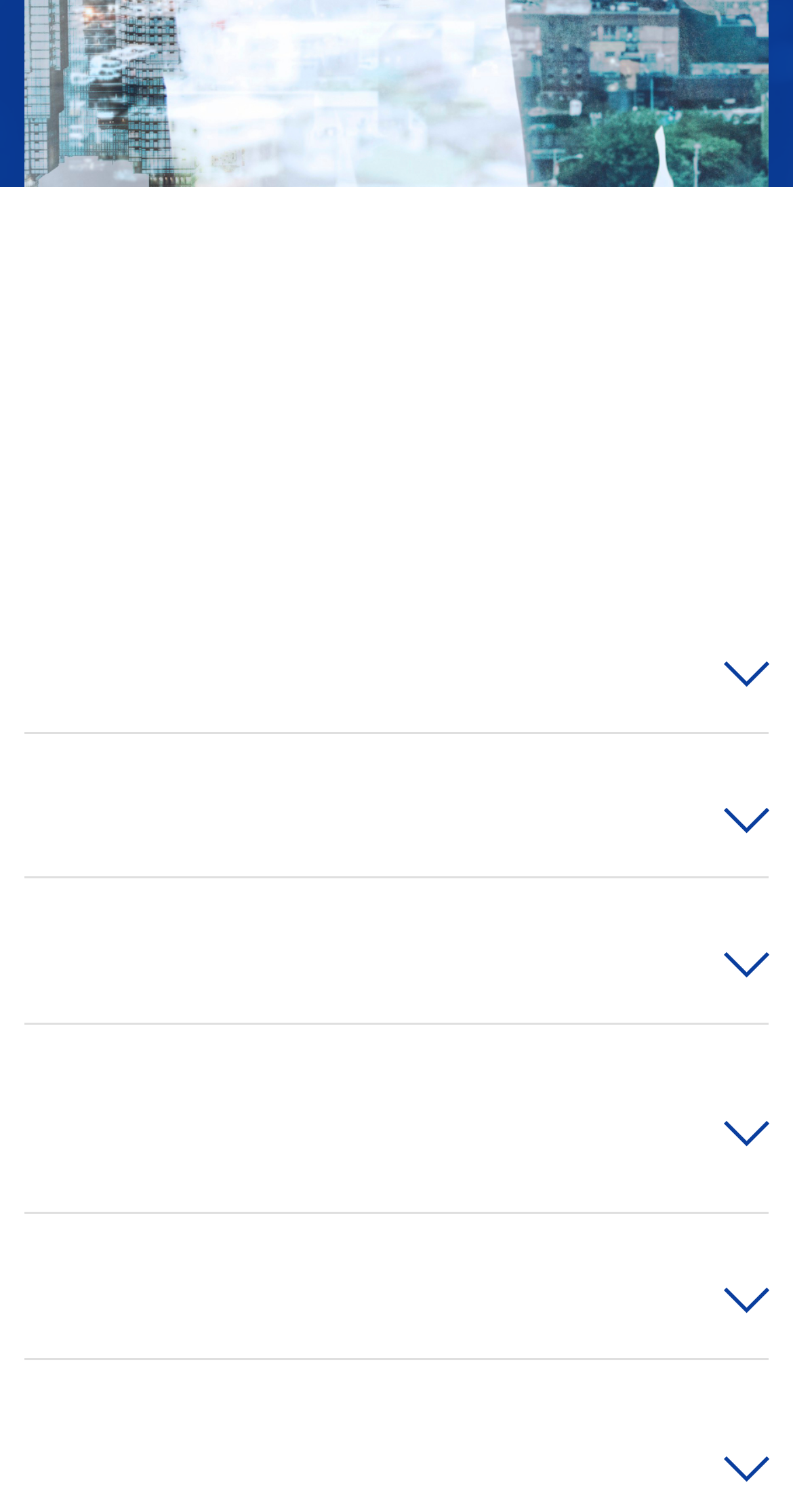How many questions are asked on this webpage?
Using the visual information from the image, give a one-word or short-phrase answer.

5